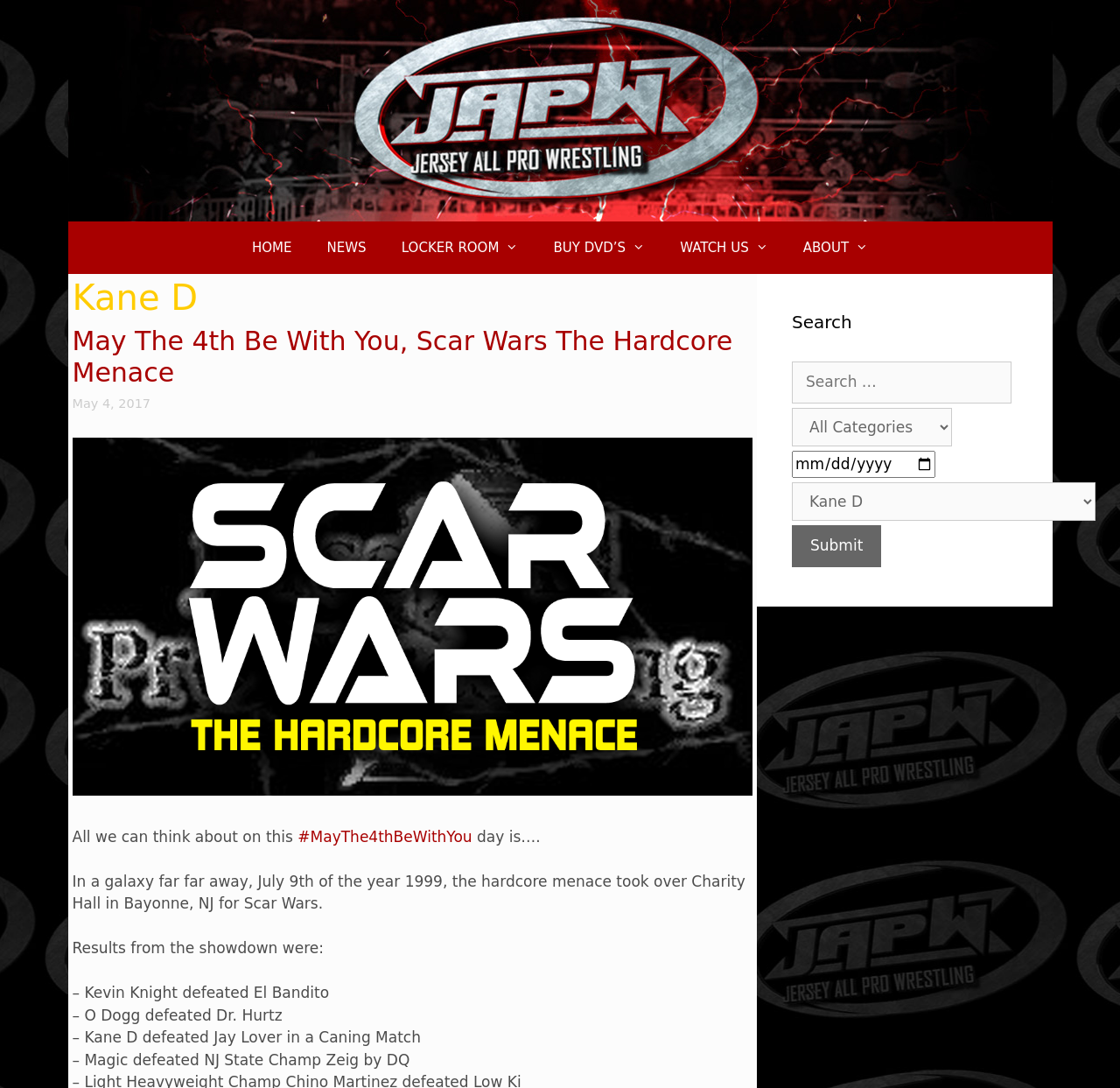Using the format (top-left x, top-left y, bottom-right x, bottom-right y), provide the bounding box coordinates for the described UI element. All values should be floating point numbers between 0 and 1: LOCKER ROOM

[0.343, 0.204, 0.478, 0.252]